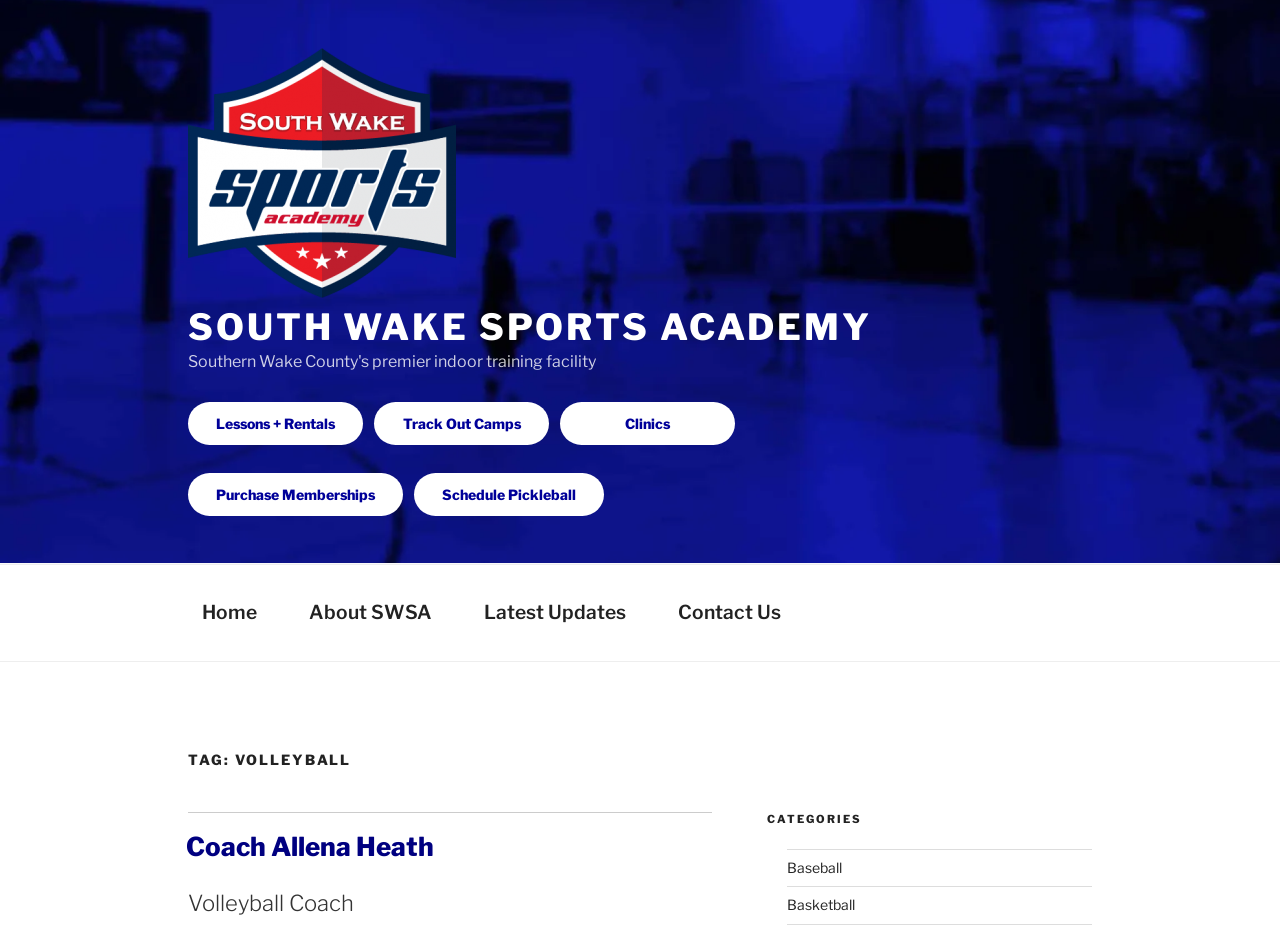What is the name of the sports academy?
Using the screenshot, give a one-word or short phrase answer.

South Wake Sports Academy